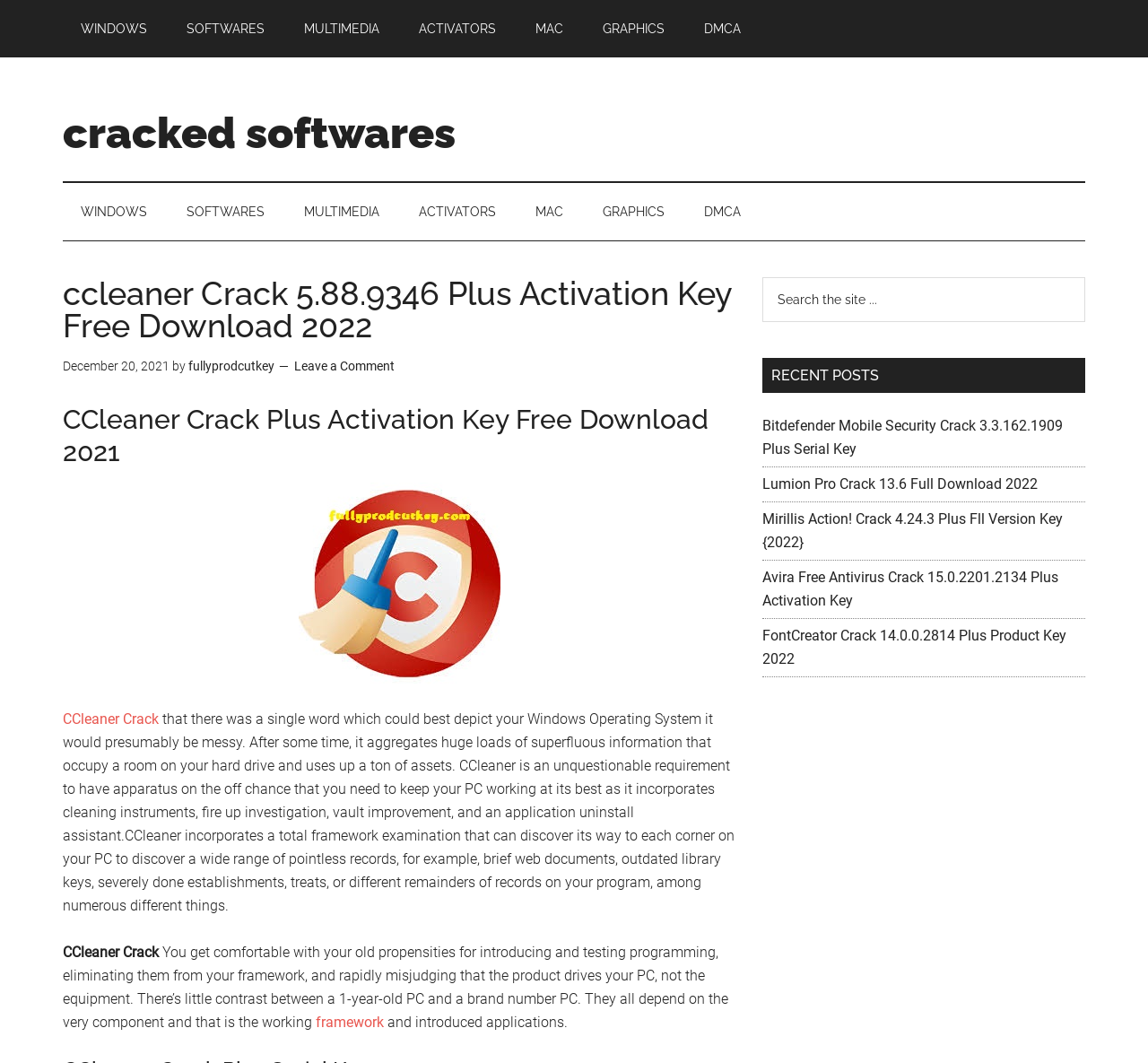From the screenshot, find the bounding box of the UI element matching this description: "Share on LinkedIn". Supply the bounding box coordinates in the form [left, top, right, bottom], each a float between 0 and 1.

None